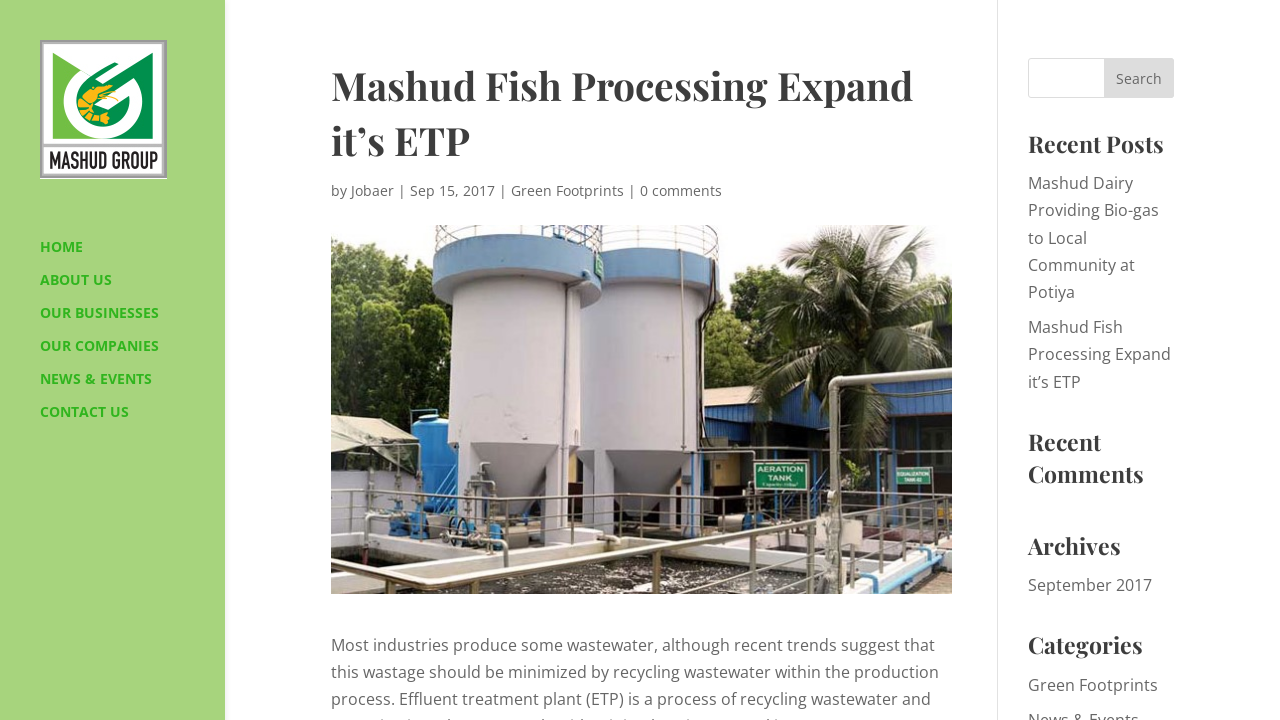Find the bounding box coordinates for the HTML element described in this sentence: "September 2017". Provide the coordinates as four float numbers between 0 and 1, in the format [left, top, right, bottom].

[0.803, 0.798, 0.9, 0.828]